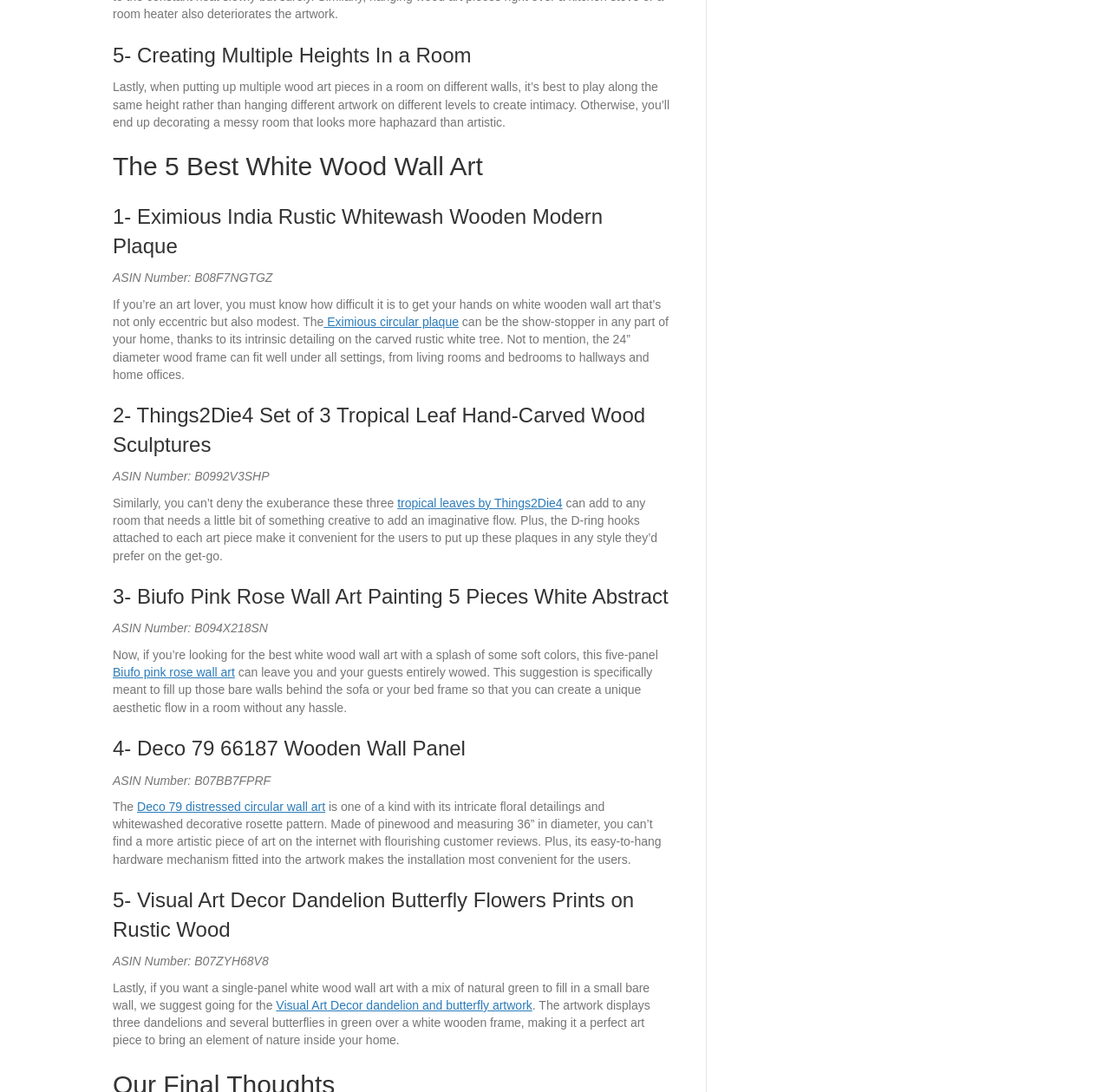Identify the bounding box coordinates for the UI element described as: "Eximious circular plaque".

[0.292, 0.288, 0.413, 0.301]